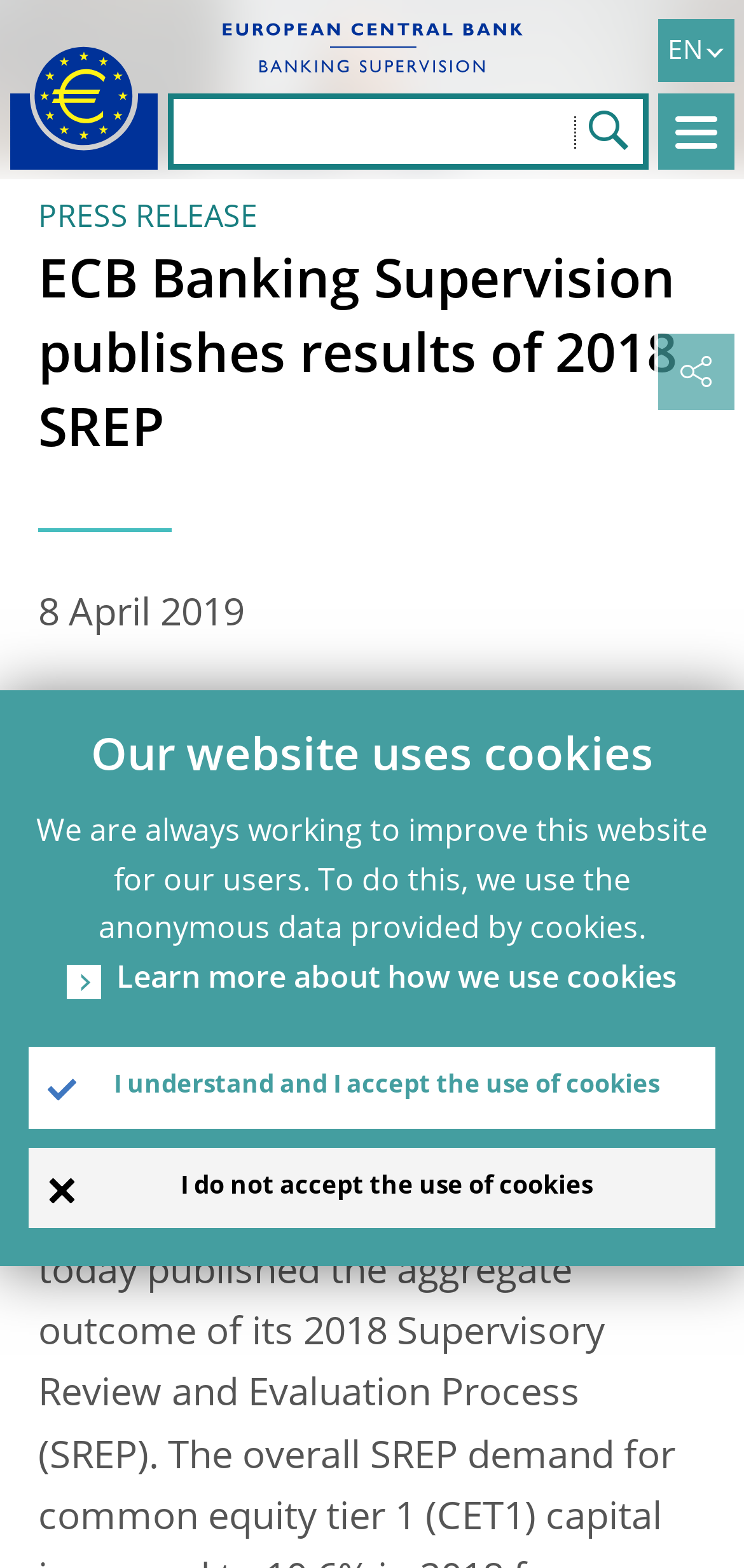Determine the bounding box coordinates for the region that must be clicked to execute the following instruction: "Click the ECB logo".

[0.013, 0.026, 0.214, 0.108]